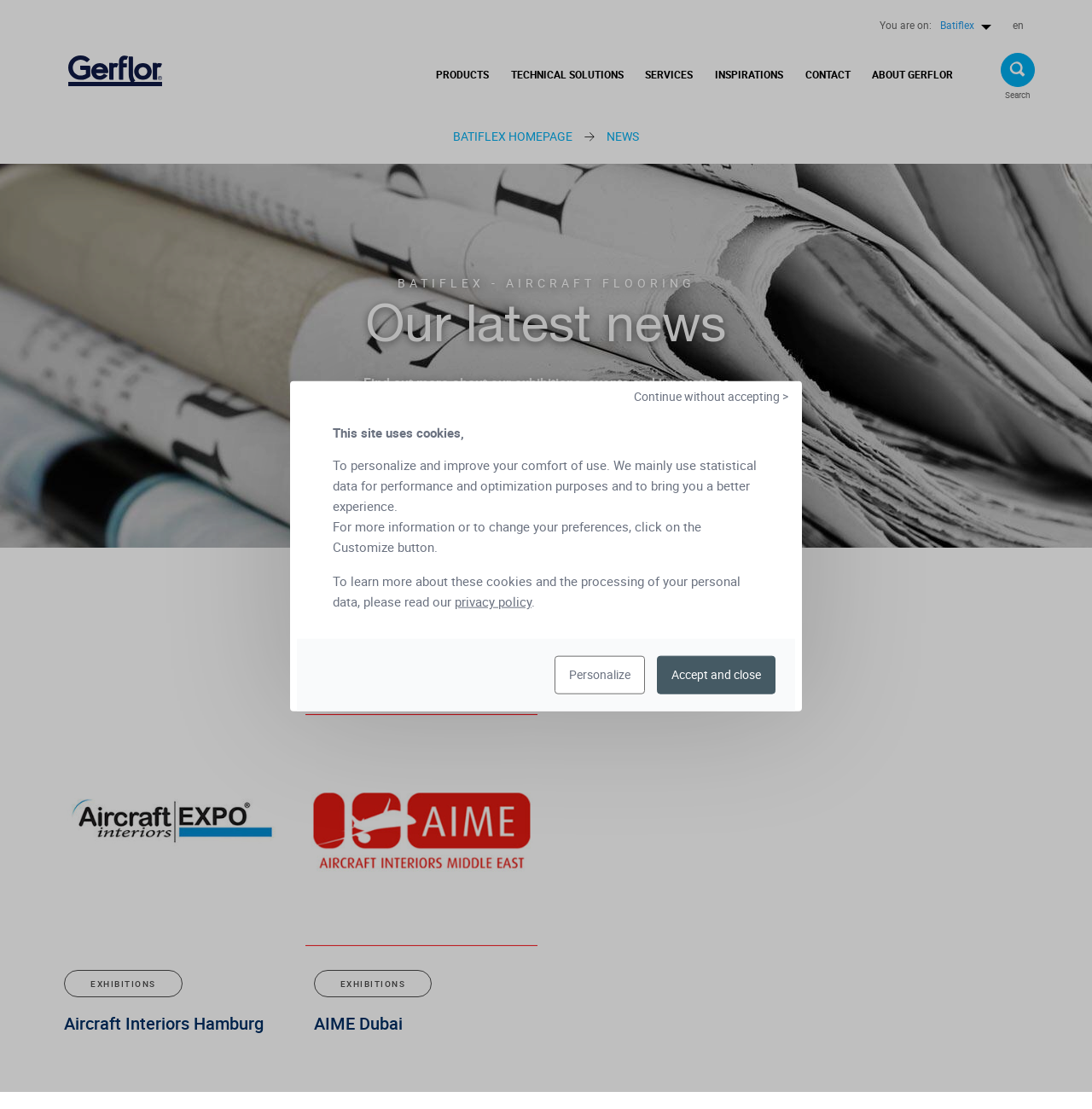Find the bounding box of the web element that fits this description: "Batiflex Homepage".

[0.415, 0.115, 0.524, 0.13]